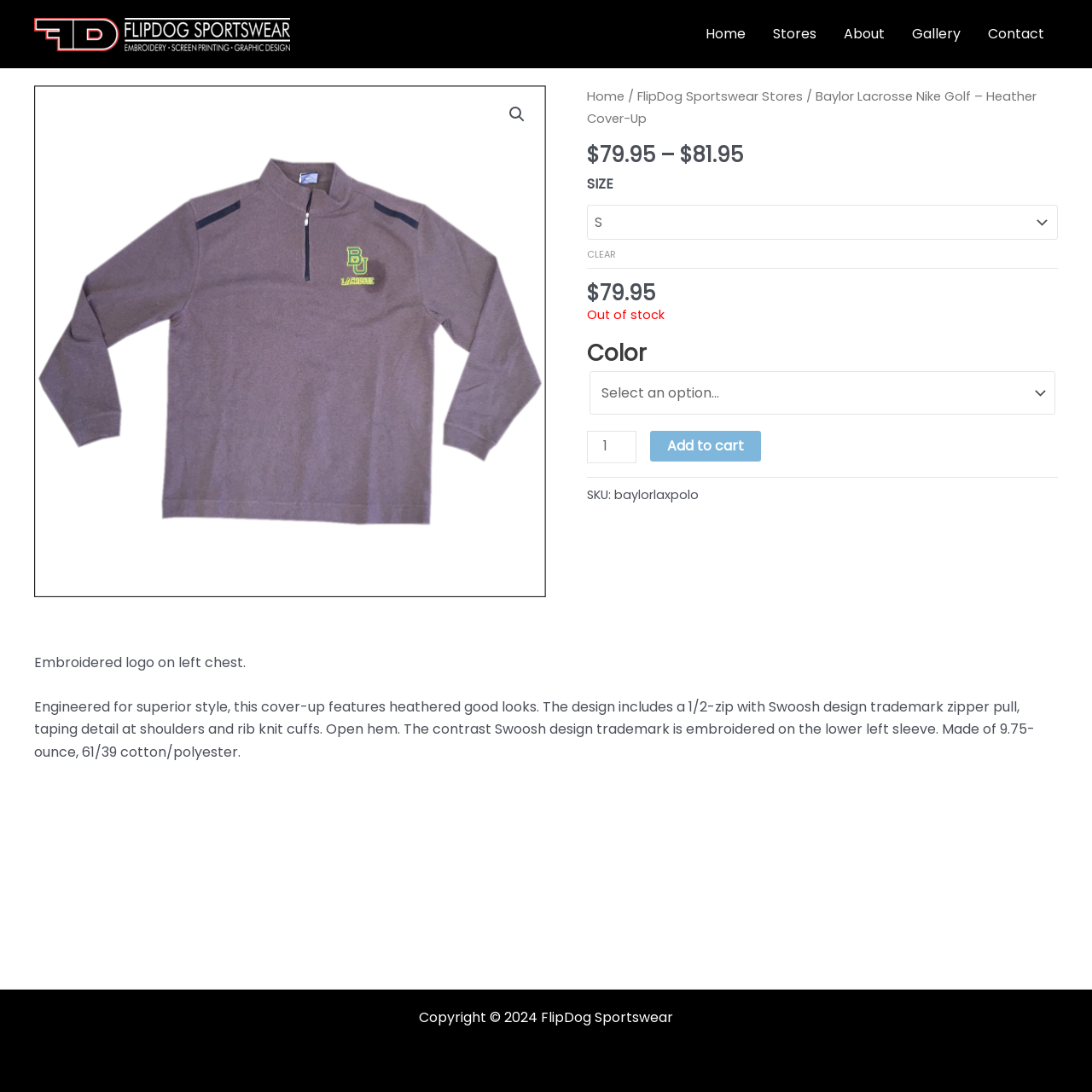Identify the bounding box coordinates of the element that should be clicked to fulfill this task: "View profile of RogersTony". The coordinates should be provided as four float numbers between 0 and 1, i.e., [left, top, right, bottom].

None